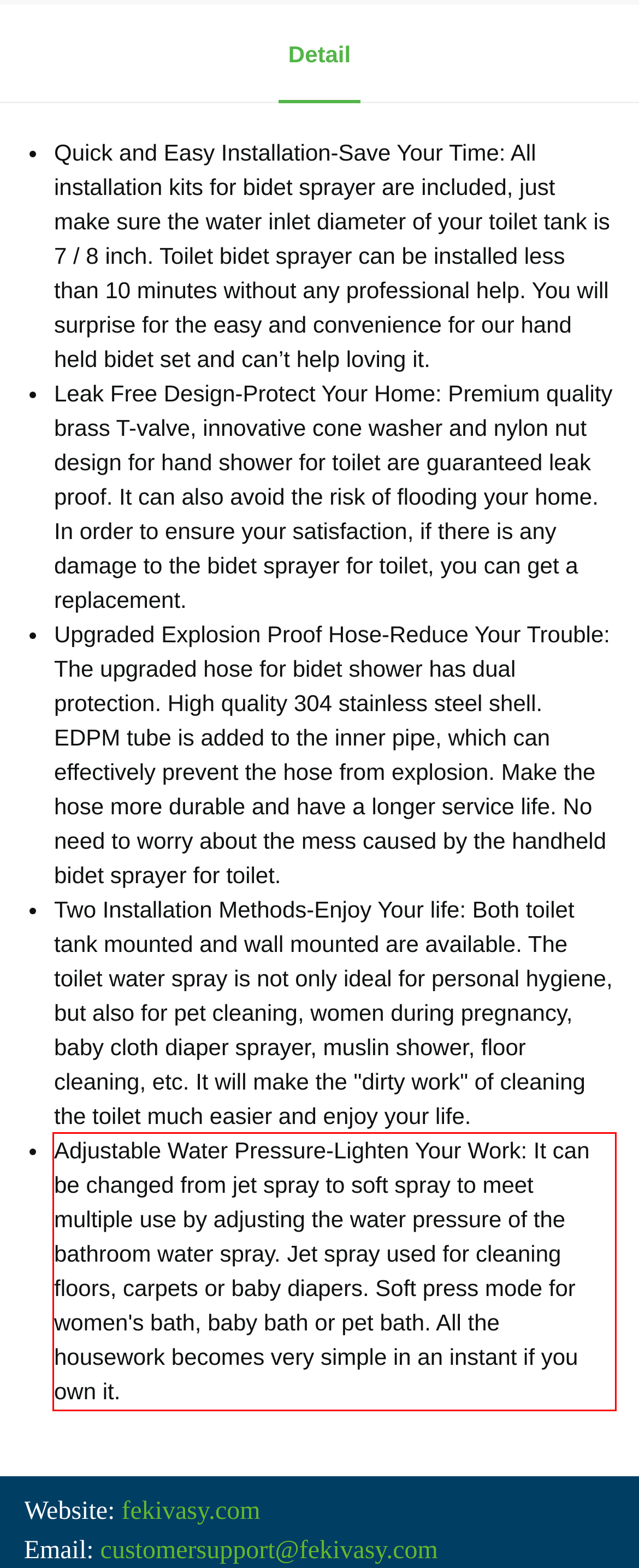Given a webpage screenshot, identify the text inside the red bounding box using OCR and extract it.

Adjustable Water Pressure-Lighten Your Work: It can be changed from jet spray to soft spray to meet multiple use by adjusting the water pressure of the bathroom water spray. Jet spray used for cleaning floors, carpets or baby diapers. Soft press mode for women's bath, baby bath or pet bath. All the housework becomes very simple in an instant if you own it.